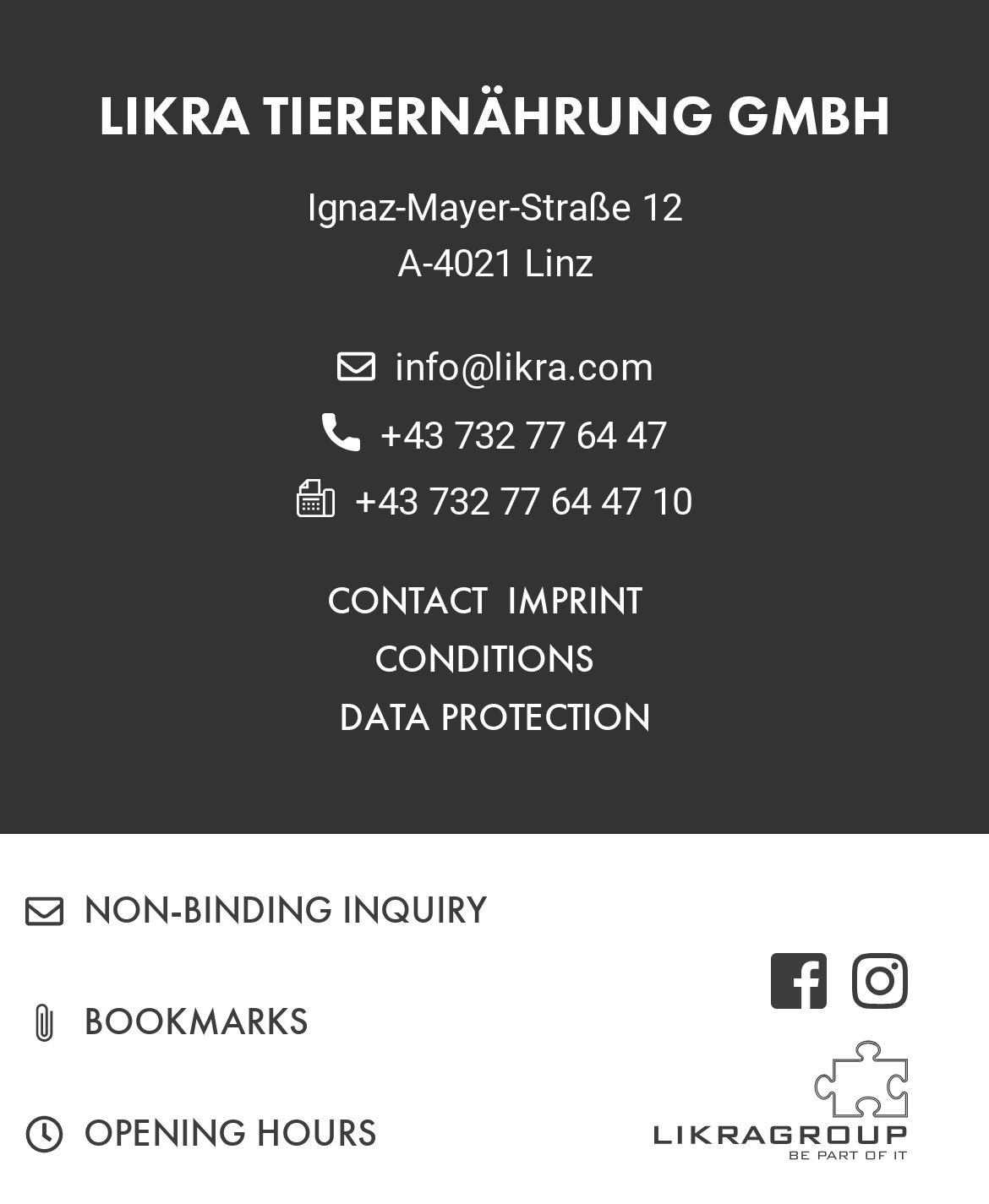Given the following UI element description: "+43 732 77 64 47", find the bounding box coordinates in the webpage screenshot.

[0.385, 0.332, 0.674, 0.387]